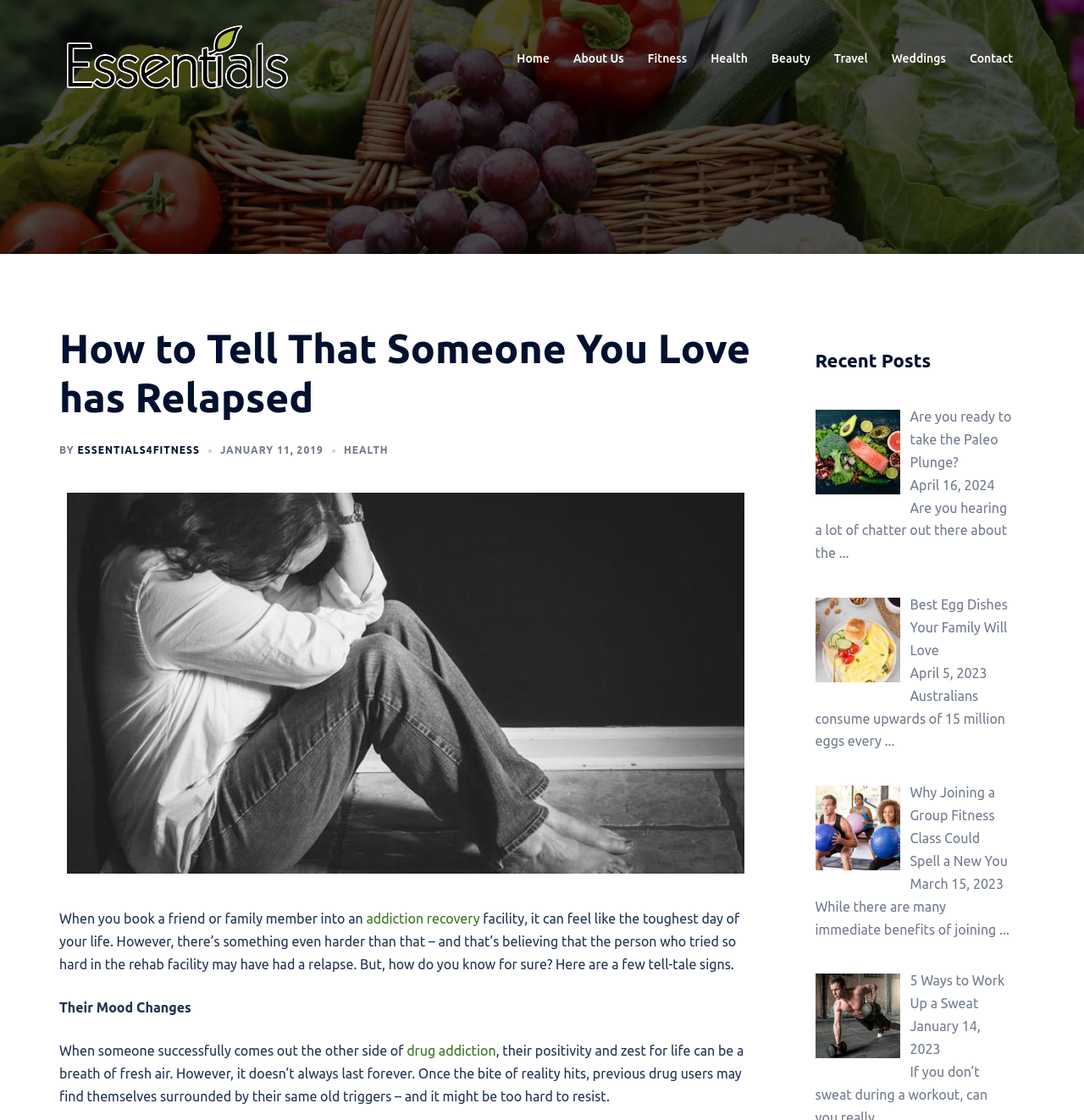What is the name of the website?
Look at the image and respond with a one-word or short-phrase answer.

Essentials 4 Fitness